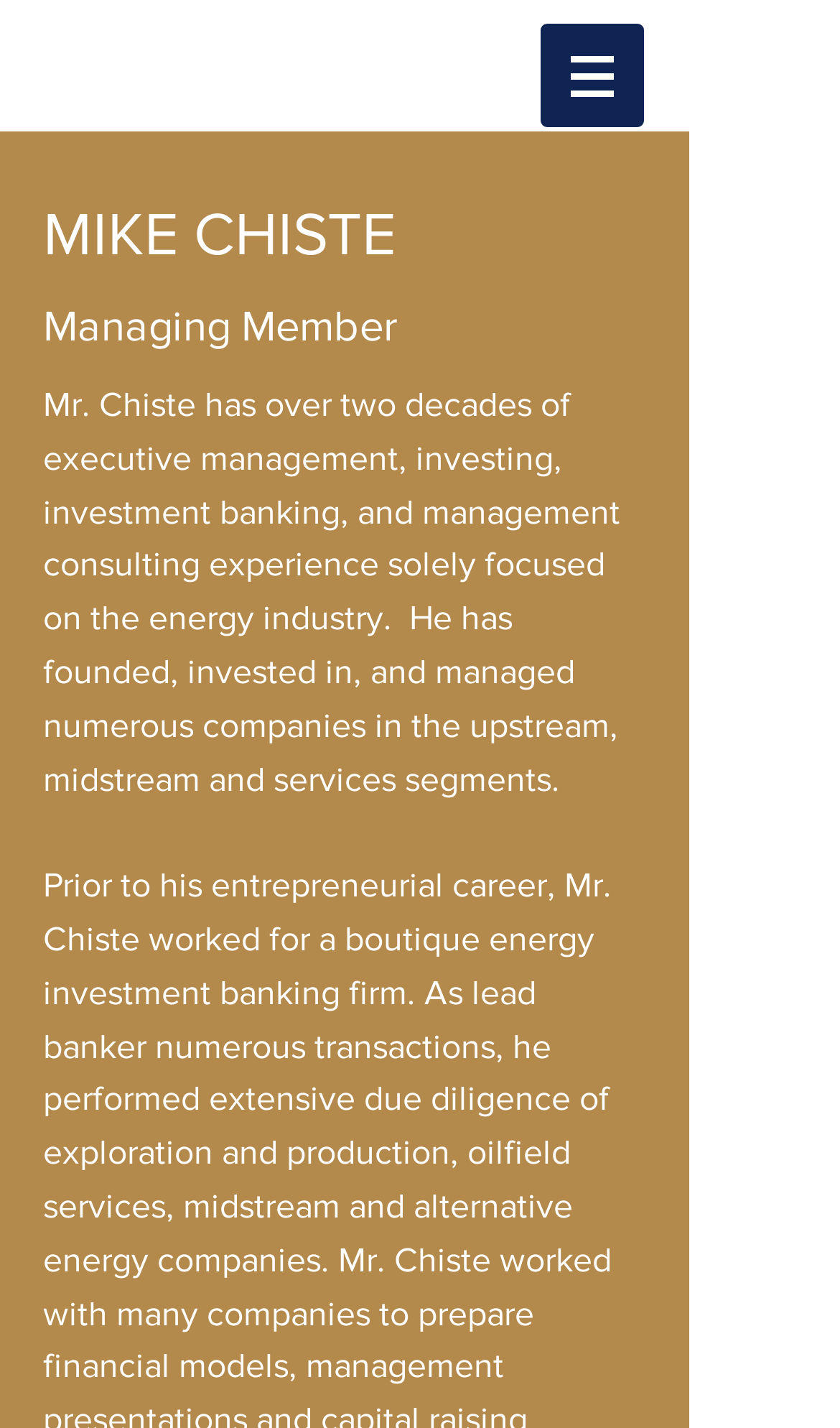What segments has Mike Chiste founded companies in?
Please craft a detailed and exhaustive response to the question.

According to the webpage, Mike Chiste has founded companies in the upstream, midstream, and services segments, as mentioned in the StaticText element with bounding box coordinates [0.051, 0.42, 0.736, 0.558].